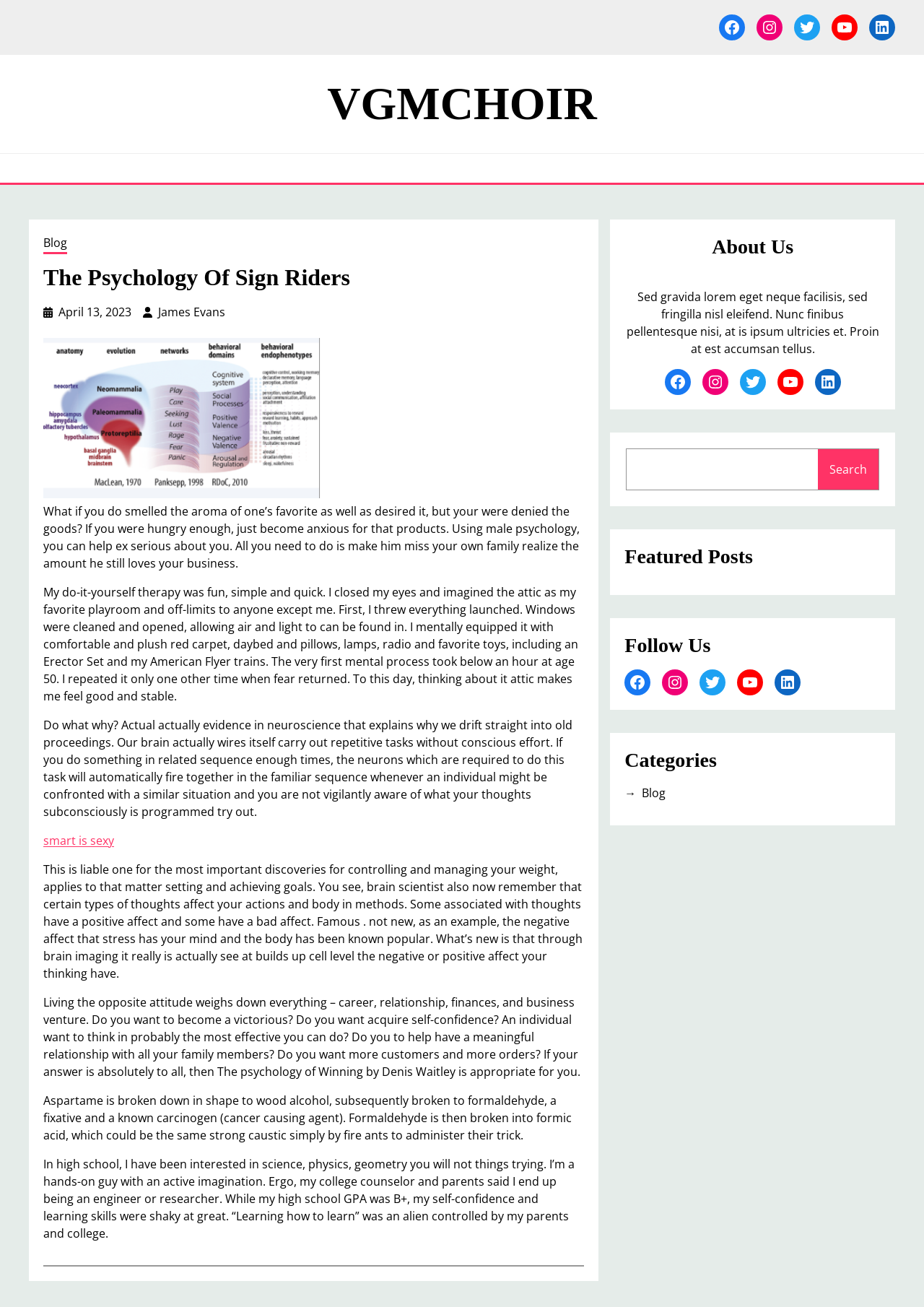Please identify the bounding box coordinates of the element's region that needs to be clicked to fulfill the following instruction: "Read the 'About Us' section". The bounding box coordinates should consist of four float numbers between 0 and 1, i.e., [left, top, right, bottom].

[0.676, 0.179, 0.953, 0.198]